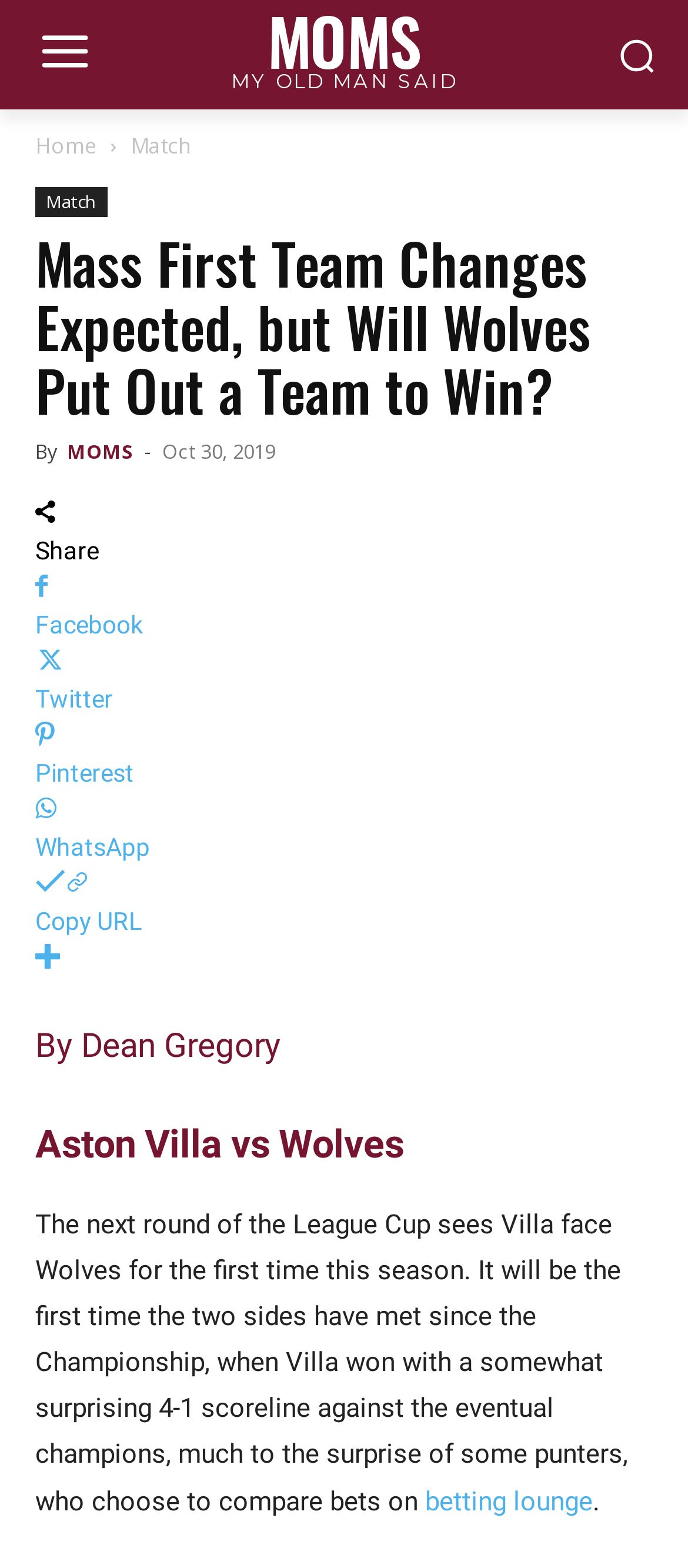Please determine the bounding box coordinates of the clickable area required to carry out the following instruction: "Share on Facebook". The coordinates must be four float numbers between 0 and 1, represented as [left, top, right, bottom].

[0.051, 0.363, 0.949, 0.411]